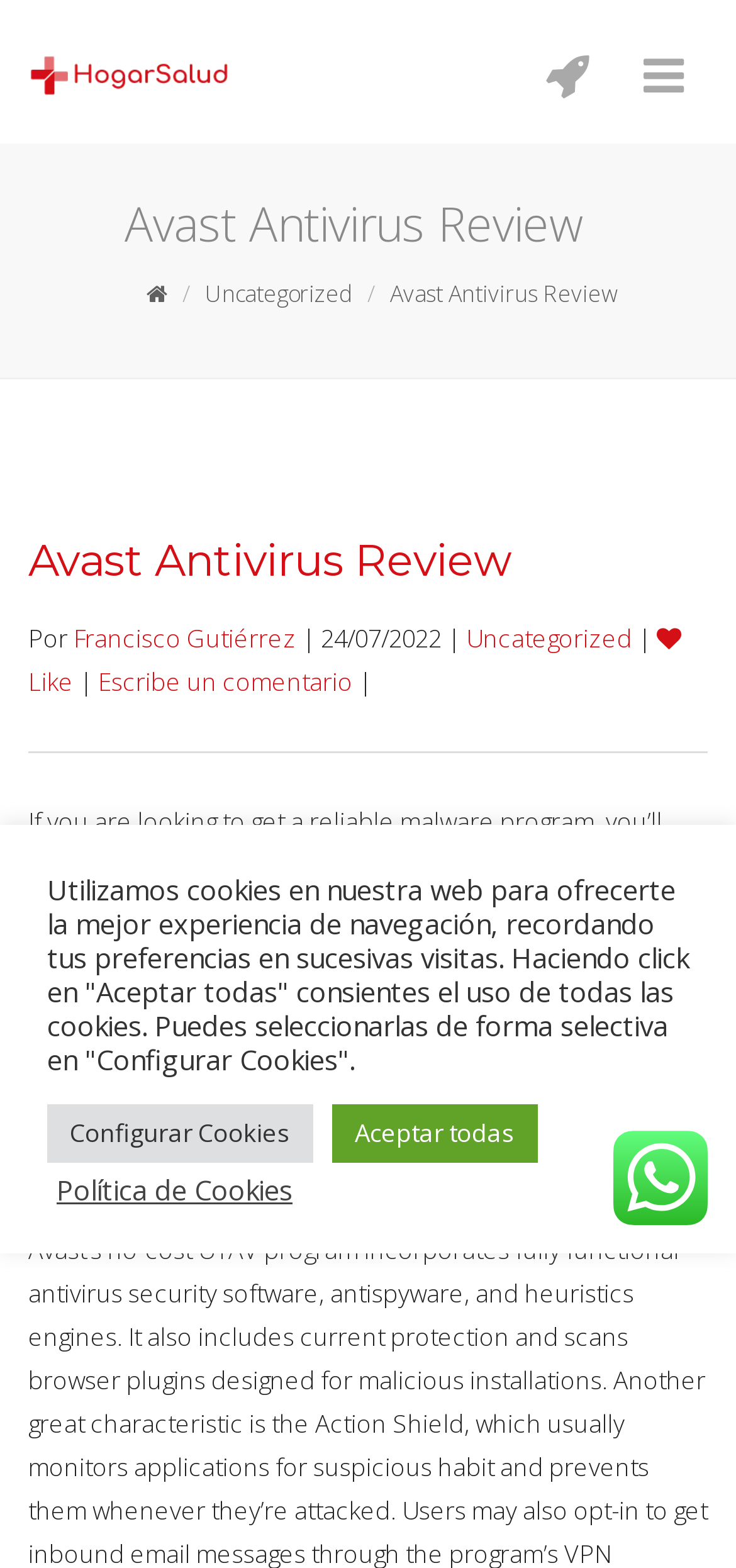Provide the bounding box coordinates of the HTML element described as: "Like". The bounding box coordinates should be four float numbers between 0 and 1, i.e., [left, top, right, bottom].

[0.038, 0.397, 0.926, 0.446]